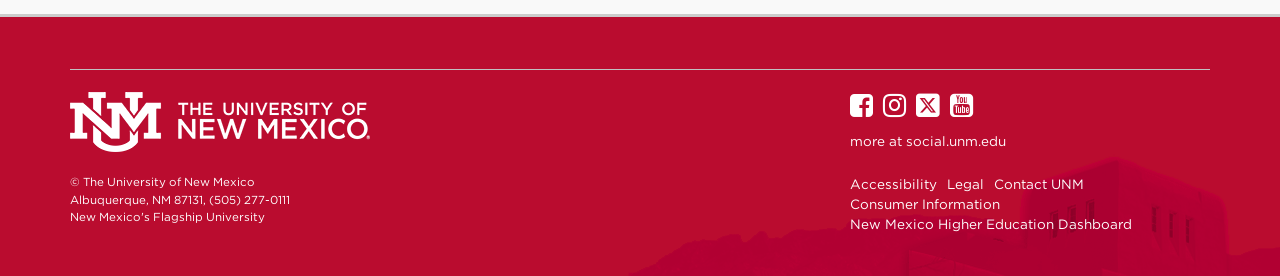Please identify the bounding box coordinates of the element that needs to be clicked to perform the following instruction: "contact UNM".

[0.777, 0.638, 0.847, 0.696]